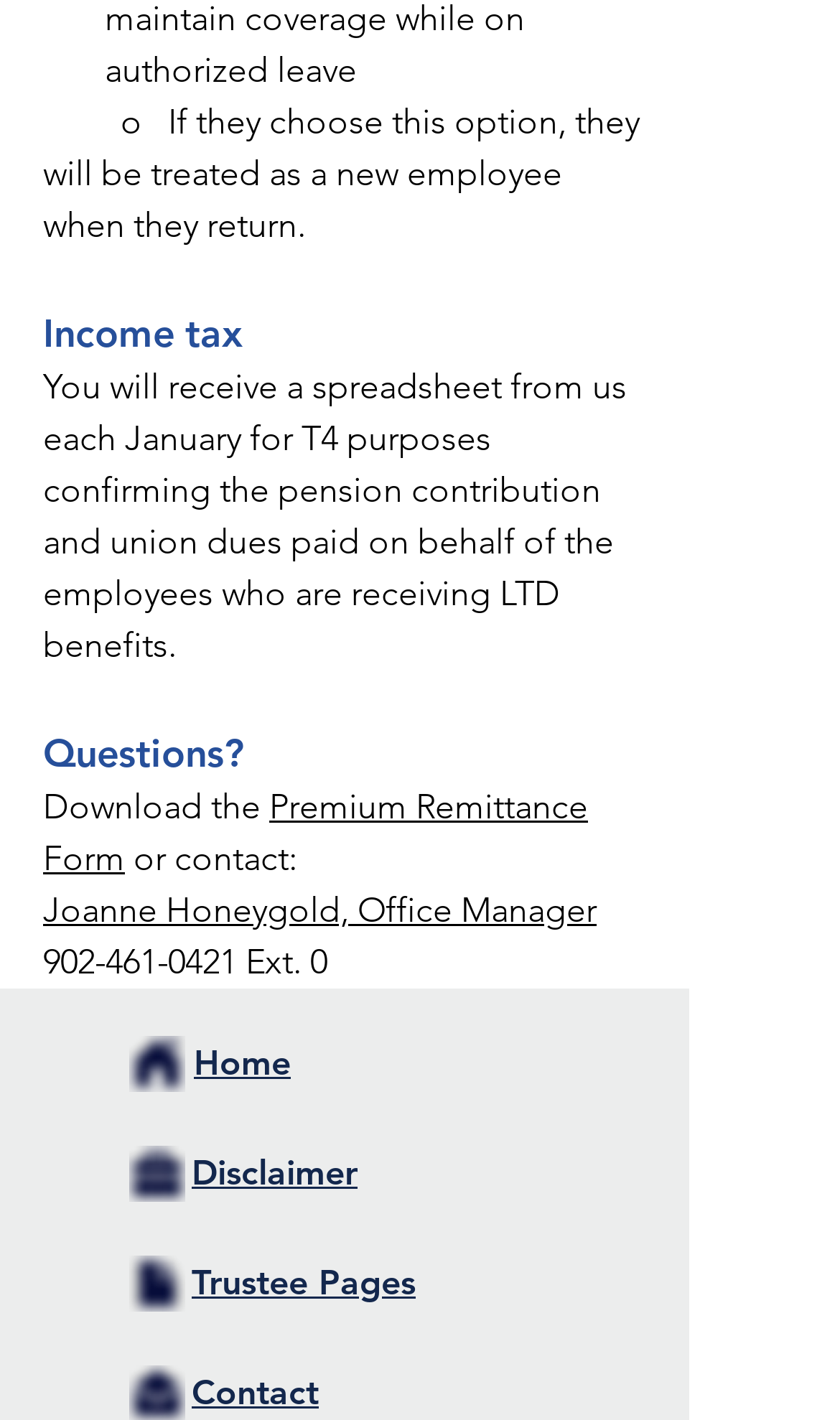Please answer the following question using a single word or phrase: 
Who can be contacted for questions?

Joanne Honeygold